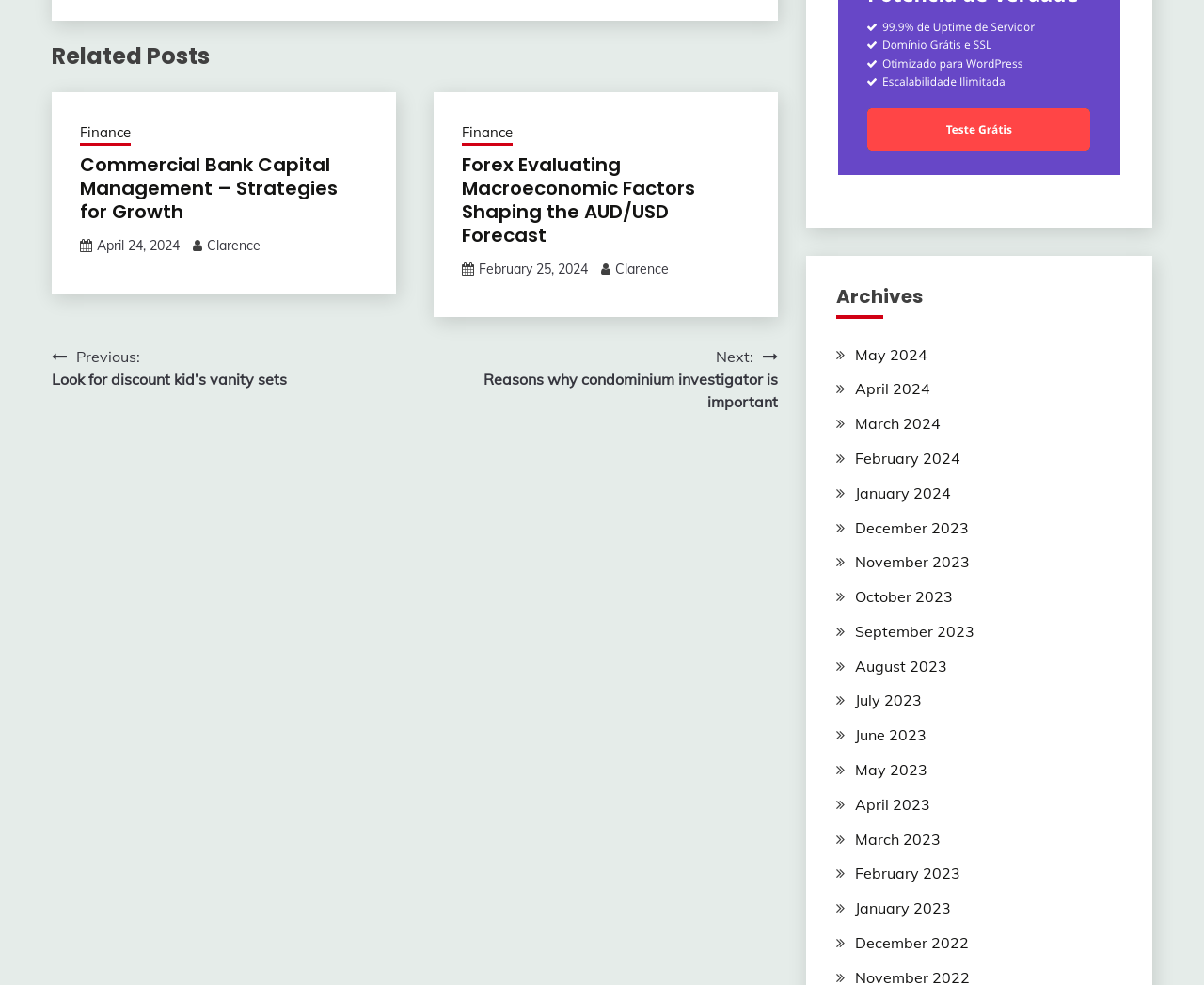Please reply with a single word or brief phrase to the question: 
How many posts are listed on this page?

2